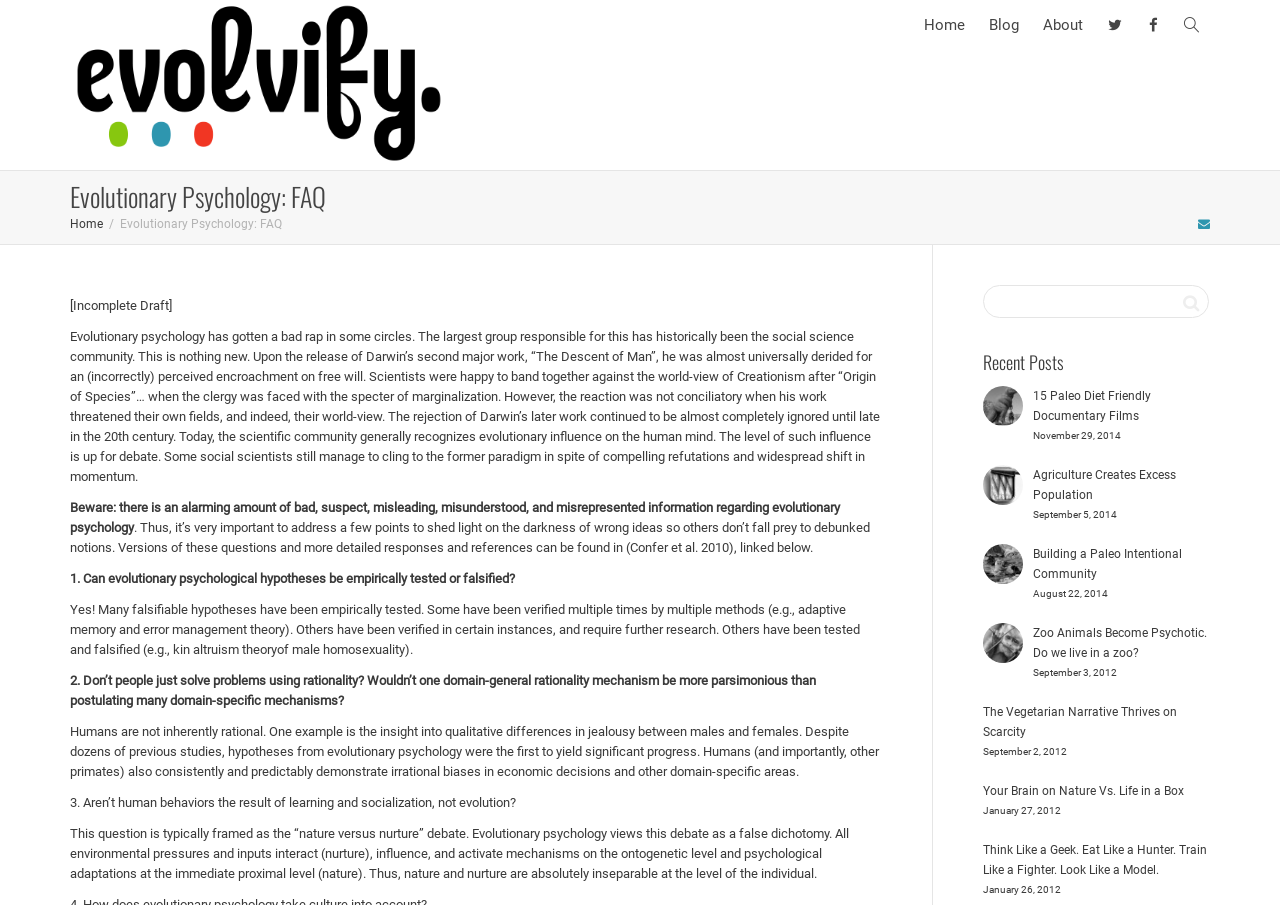Identify the bounding box of the UI element that matches this description: "alt="Evolvify" title="Evolvify"".

[0.055, 0.0, 0.35, 0.188]